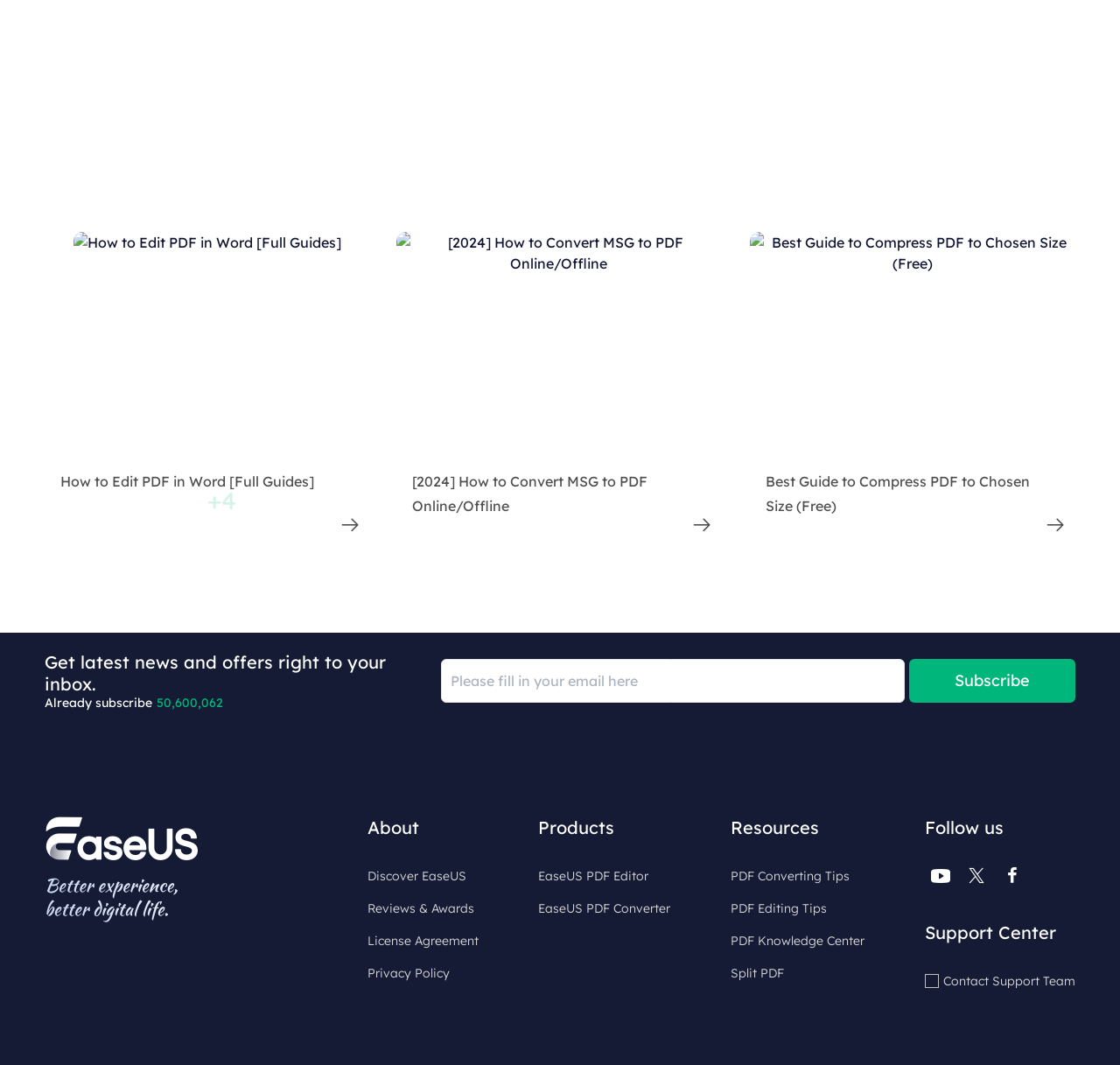Locate the bounding box coordinates of the element that should be clicked to execute the following instruction: "Learn about EaseUS".

[0.328, 0.812, 0.427, 0.833]